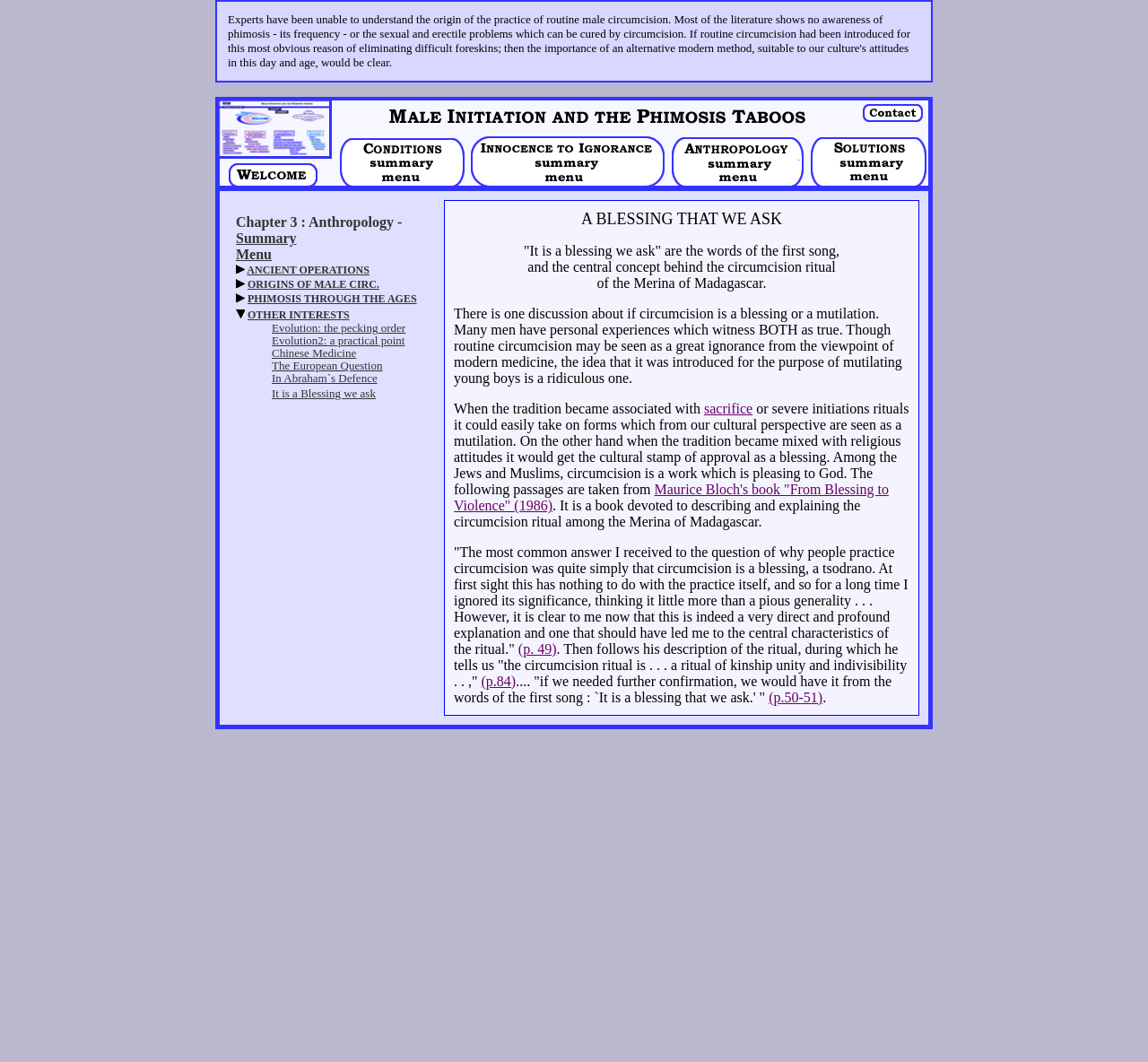Please reply with a single word or brief phrase to the question: 
What is the name of the book that describes and explains the circumcision ritual among the Merina of Madagascar?

From Blessing to Violence